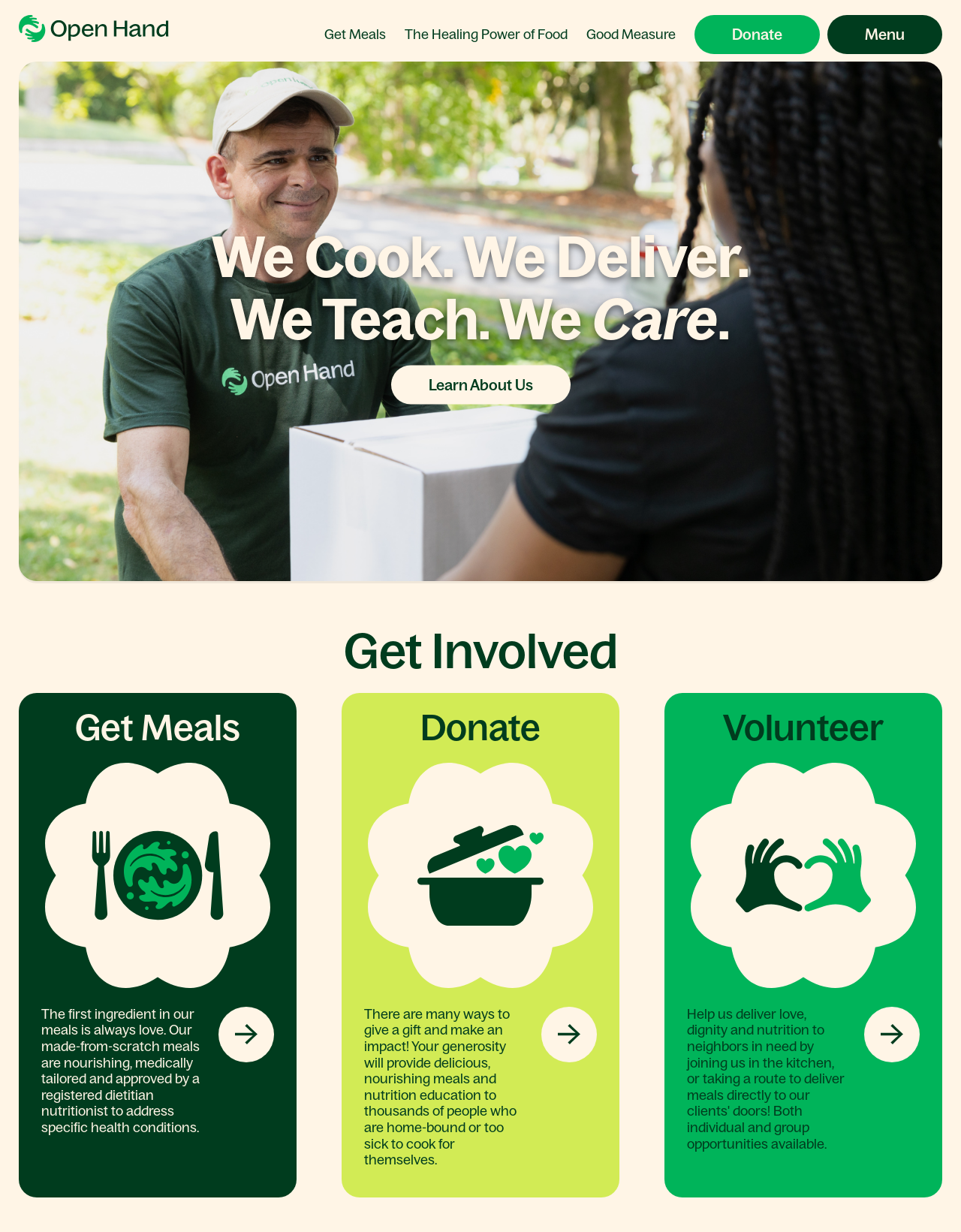Look at the image and write a detailed answer to the question: 
What is the event date mentioned on the webpage?

The webpage mentions an event date, 'September 26th', in the text 'Join us on September 26th at The Foundry at Puritan Mill for our 21st Annual Party in the Kitchen!' which is located at the top of the webpage.